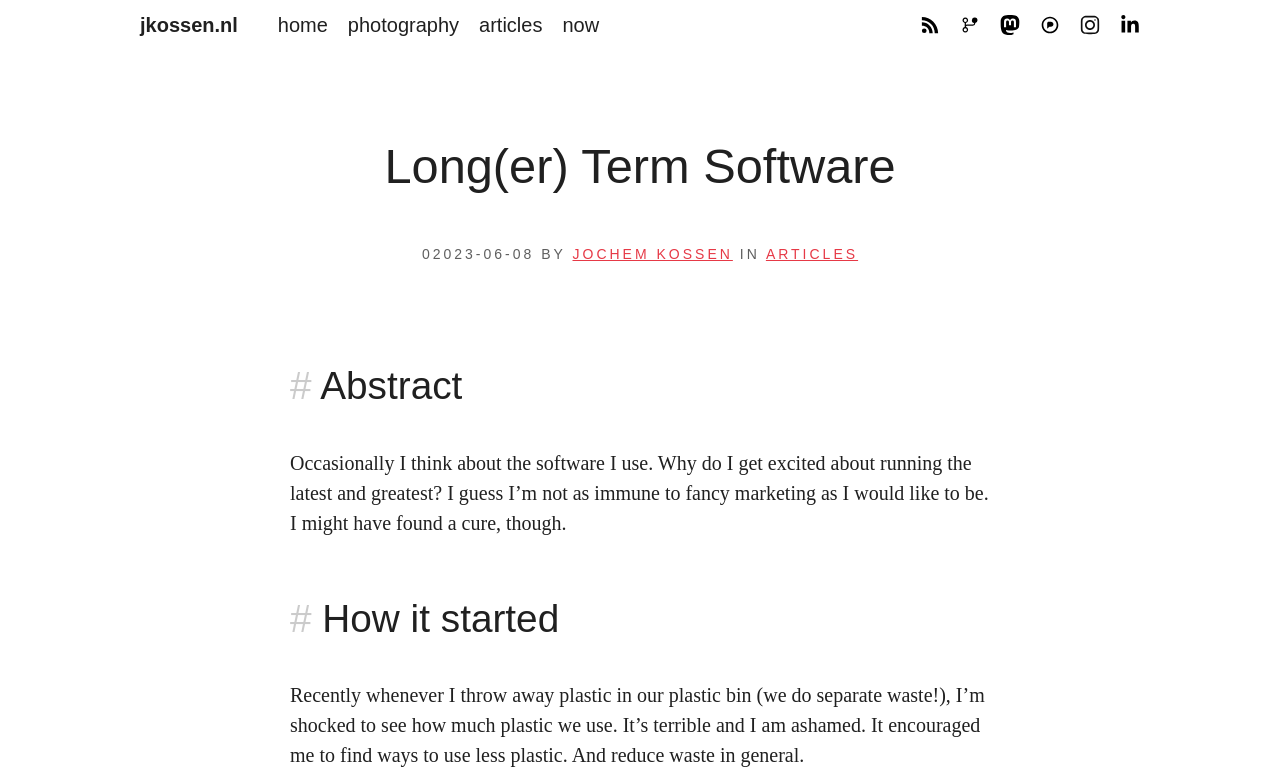Elaborate on the webpage's design and content in a detailed caption.

The webpage is about the author's thoughts on software for long-term use. At the top, there is a navigation menu with links to the website's home page, photography section, articles, and other social media profiles. The menu is divided into two sections, with the first section containing links to the website's main pages, and the second section containing links to the author's social media profiles, including Mastodon, Pixelfed, Instagram, and LinkedIn, each accompanied by a small icon.

Below the navigation menu, there is a heading that reads "Long(er) Term Software" in a prominent font. Next to it, there is a timestamp indicating the date the article was published, followed by the author's name, "JOCHEM KOSSEN", and a link to the articles section.

The main content of the webpage is divided into three sections. The first section, titled "Abstract", contains a brief introduction to the author's thoughts on software, mentioning how they get excited about new software and how they might have found a cure for this excitement. The second section, titled "How it started", contains a longer paragraph about the author's experience with plastic waste and their desire to reduce waste in general.

Throughout the webpage, the text is arranged in a clear and readable format, with headings and paragraphs separated by sufficient whitespace. The overall layout is easy to follow, with a clear hierarchy of information.